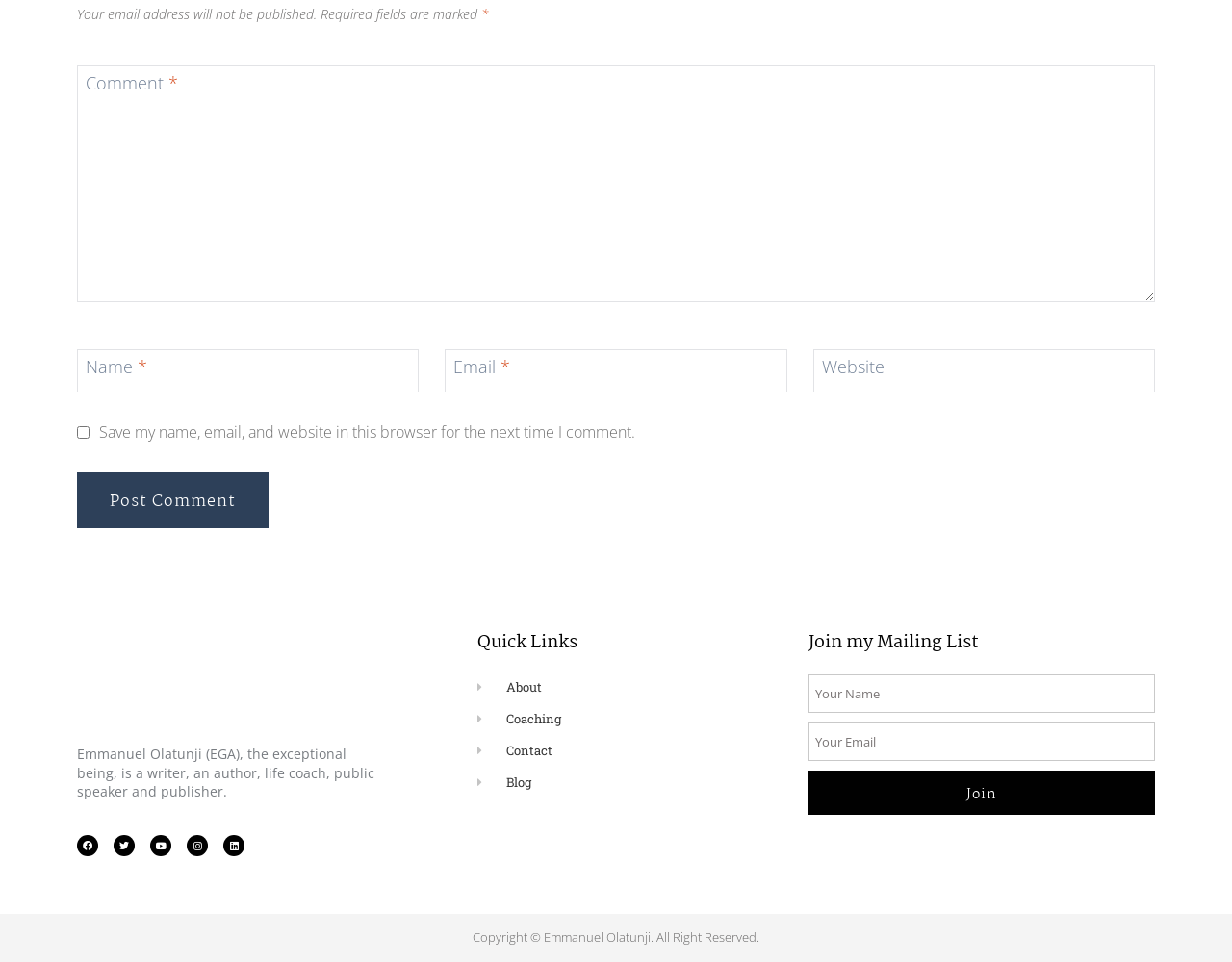Using the description: "Marketing", identify the bounding box of the corresponding UI element in the screenshot.

None